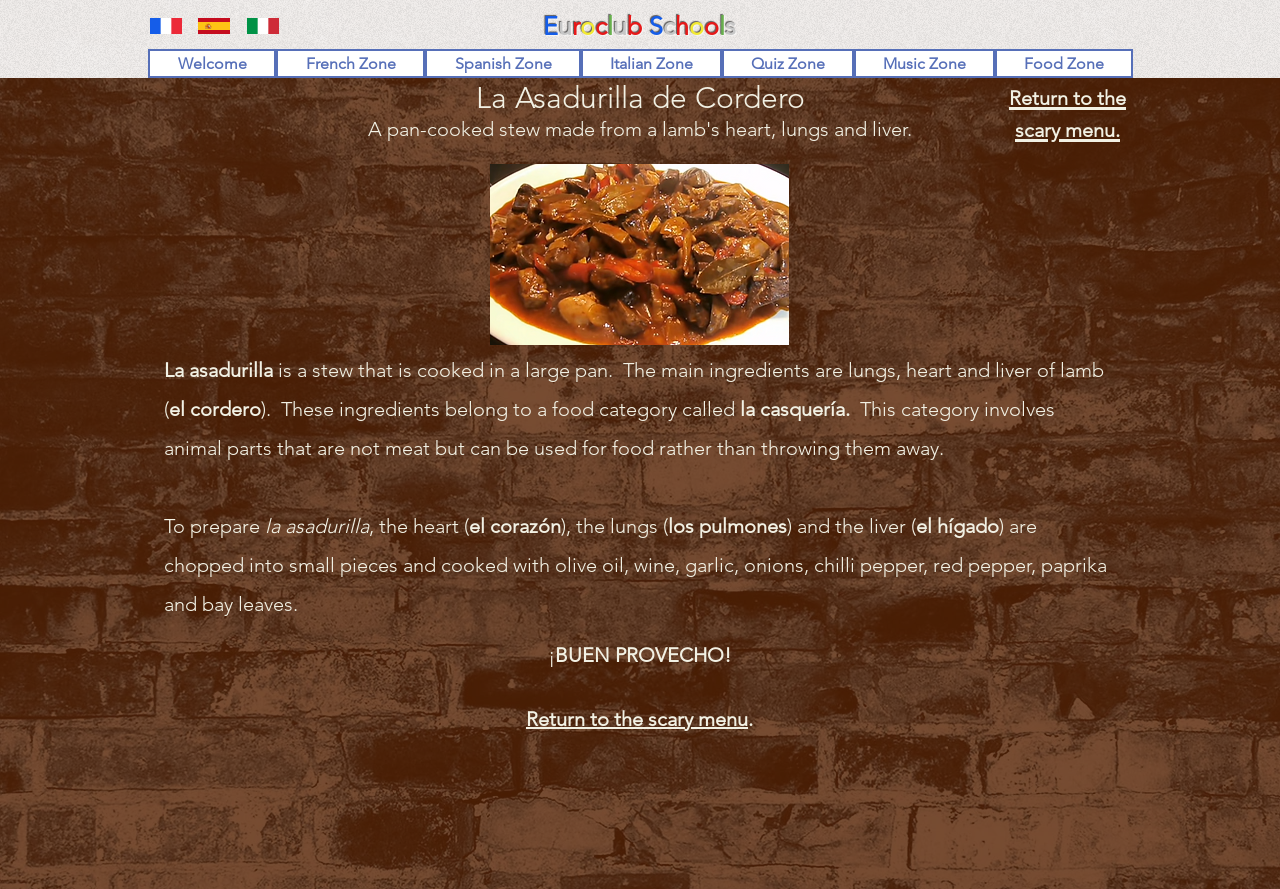Locate the bounding box coordinates of the item that should be clicked to fulfill the instruction: "Click on Italian teaching resources".

[0.193, 0.02, 0.218, 0.038]